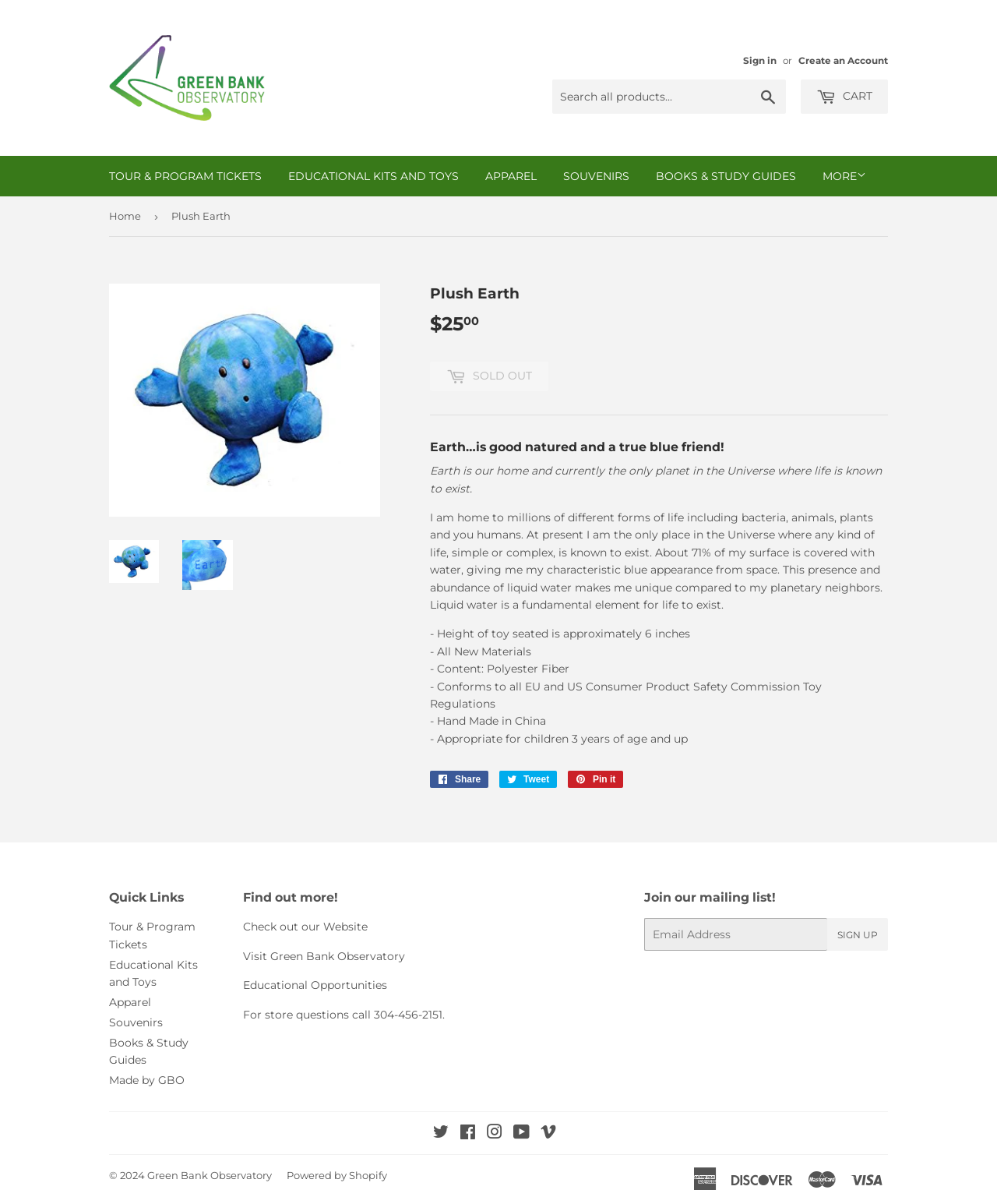Provide the bounding box coordinates of the HTML element this sentence describes: "Souvenirs". The bounding box coordinates consist of four float numbers between 0 and 1, i.e., [left, top, right, bottom].

[0.109, 0.843, 0.163, 0.855]